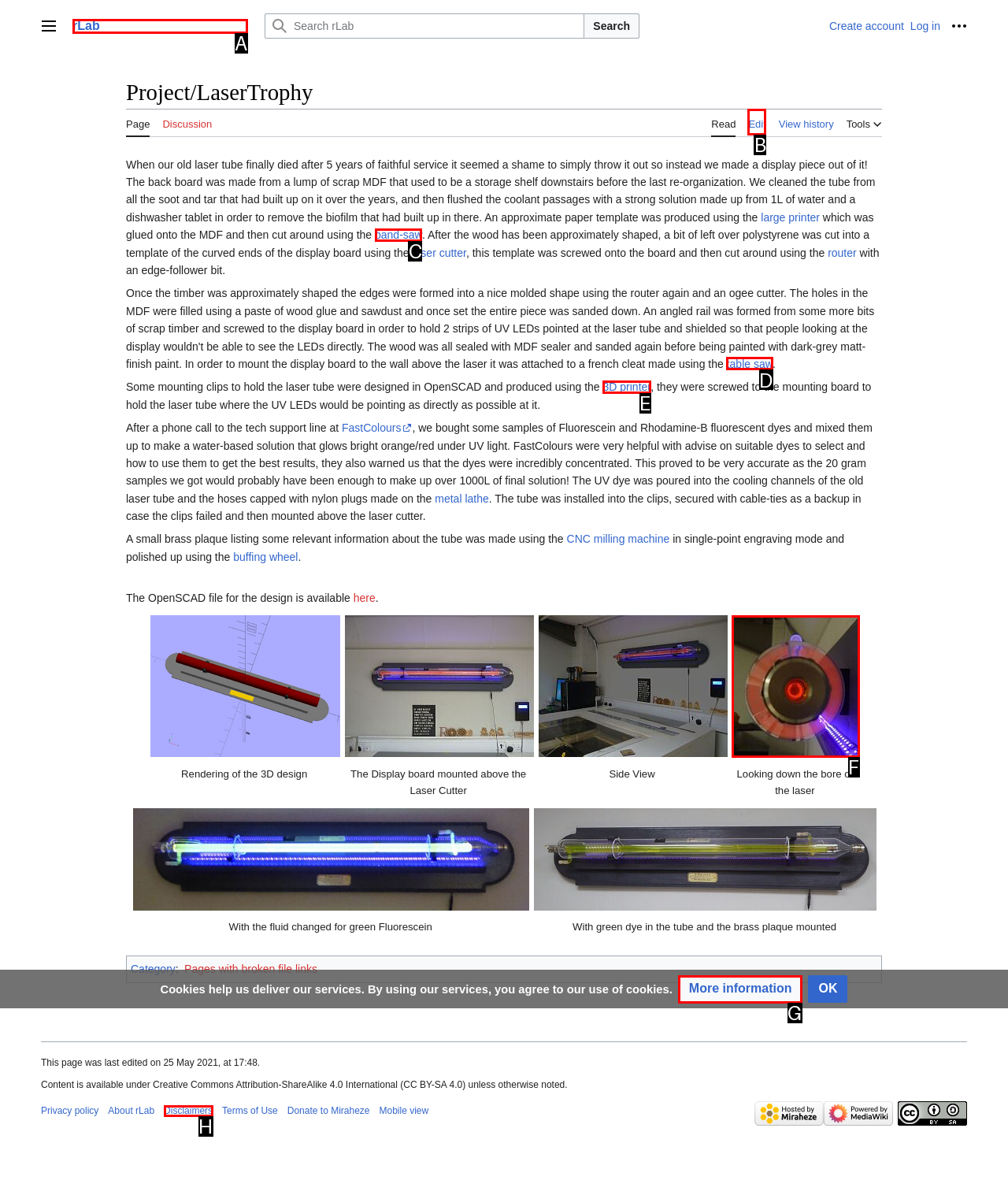Identify the HTML element that should be clicked to accomplish the task: Edit
Provide the option's letter from the given choices.

B